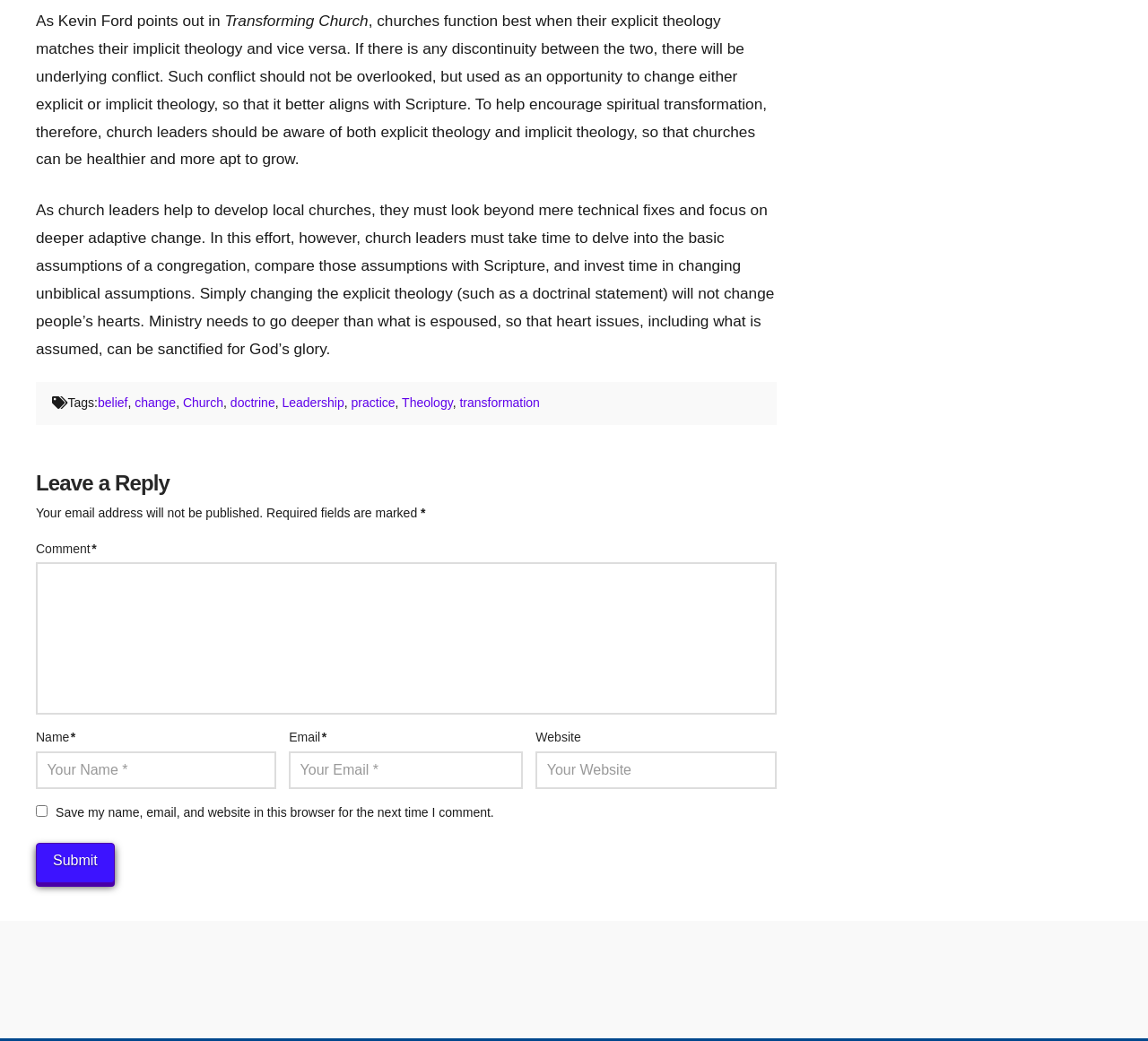What is the theme of the tags listed in the footer?
Please provide an in-depth and detailed response to the question.

The tags listed in the footer, such as 'belief', 'change', 'Church', 'doctrine', 'Leadership', 'practice', 'Theology', and 'transformation', suggest that the theme is related to Christianity and leadership.